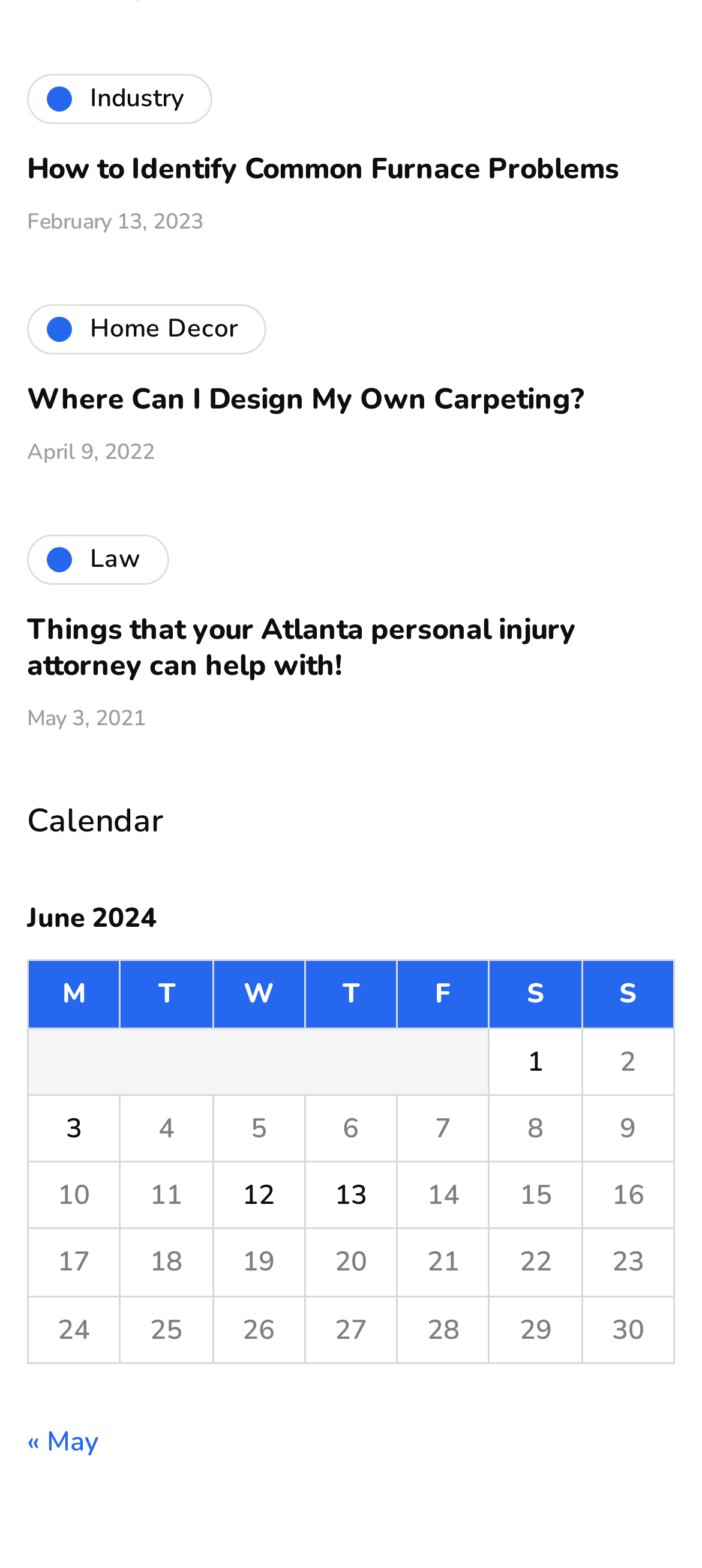How many columns are in the calendar table?
Kindly answer the question with as much detail as you can.

The calendar table has column headers 'M', 'T', 'W', 'T', 'F', 'S', and 'S', which indicates that there are 7 columns in the table.